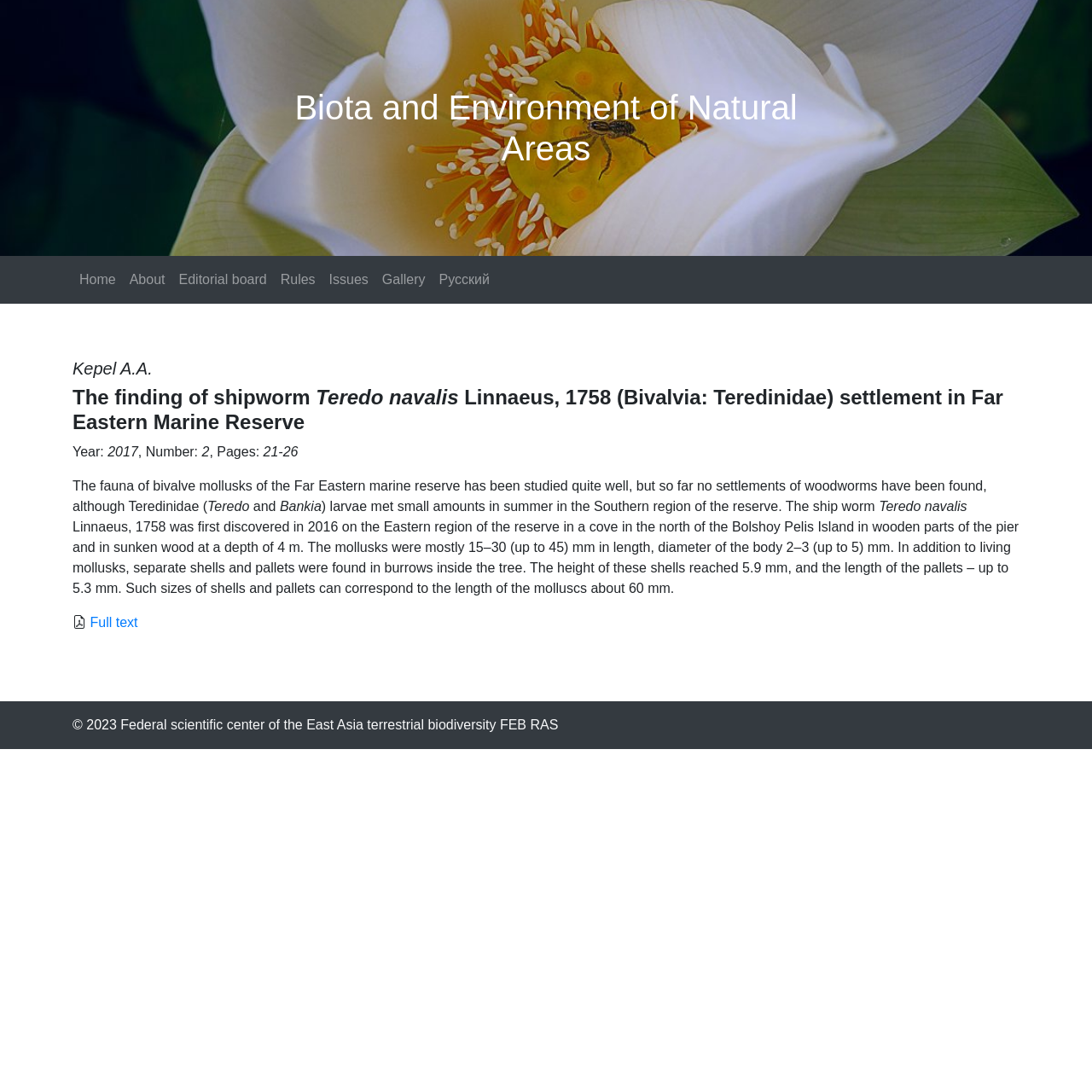Generate an in-depth caption that captures all aspects of the webpage.

The webpage appears to be a scientific article or research paper about the discovery of shipworms in the Far Eastern Marine Reserve. At the top, there is a heading "Biota and Environment of Natural Areas" which is also a link. Below this, there are several links to different sections of the website, including "Home", "About", "Editorial board", "Rules", "Issues", "Gallery", and "Русский".

The main content of the page is divided into sections. The first section has a heading "Kepel A.A." followed by another heading "The finding of shipworm Teredo navalis Linnaeus, 1758 (Bivalvia: Teredinidae) settlement in Far Eastern Marine Reserve". Below this, there is a section with metadata about the article, including the year "2017", number, and pages "21-26".

The main text of the article starts below this, discussing the fauna of bivalve mollusks in the Far Eastern marine reserve and the discovery of shipworms. The text is divided into paragraphs, with some words and phrases highlighted, such as "Teredo", "Bankia", and "Teredo navalis Linnaeus, 1758". The text describes the discovery of the shipworms, their size, and the location where they were found.

At the bottom of the page, there is a link to the "Full text" of the article. Below this, there is a footer section with a copyright notice "© 2023" and a link to the "Federal scientific center of the East Asia terrestrial biodiversity FEB RAS".